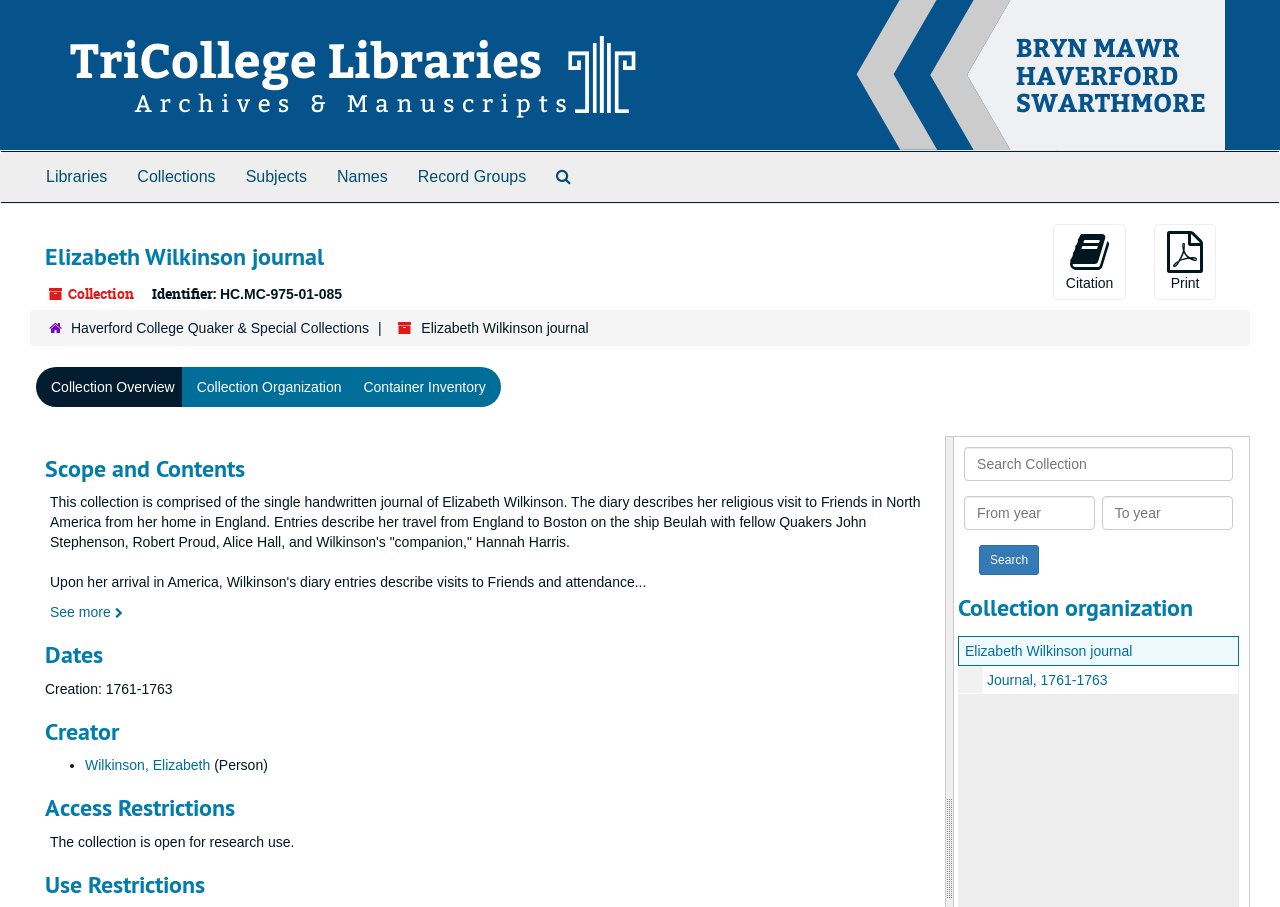Extract the main heading text from the webpage.

Elizabeth Wilkinson journal